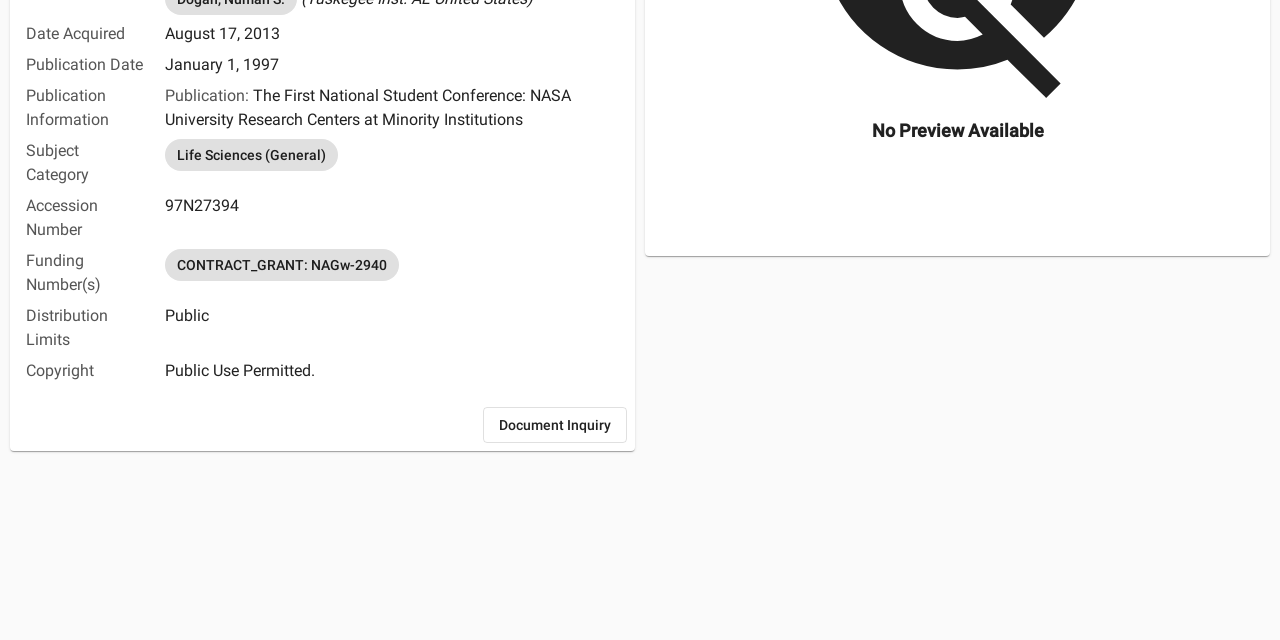Determine the bounding box for the UI element described here: "Life Sciences (General)".

[0.129, 0.211, 0.484, 0.273]